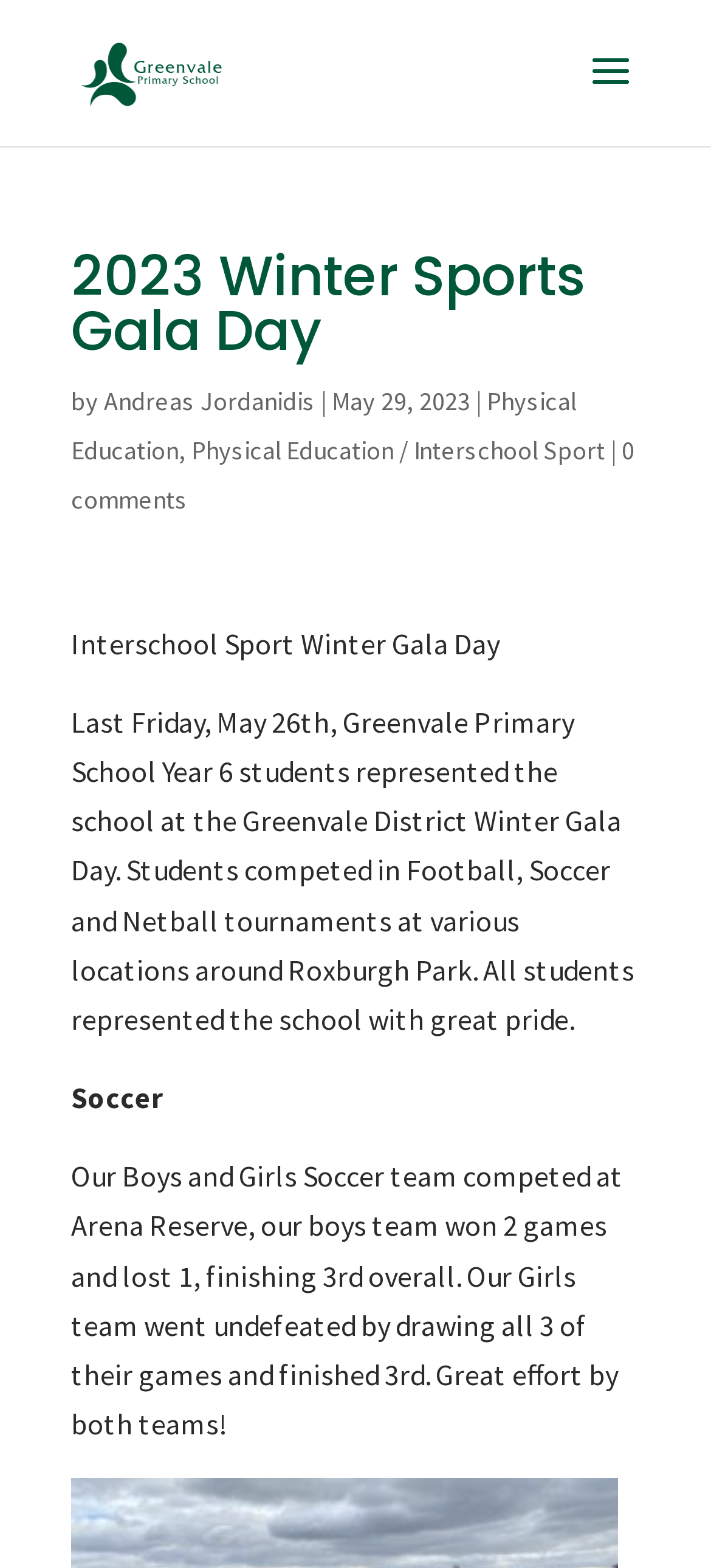What sports were played at the Winter Gala Day?
Please give a well-detailed answer to the question.

The sports played at the Winter Gala Day can be found in the paragraph that describes the event. It says 'Students competed in Football, Soccer and Netball tournaments', which indicates that these three sports were played.